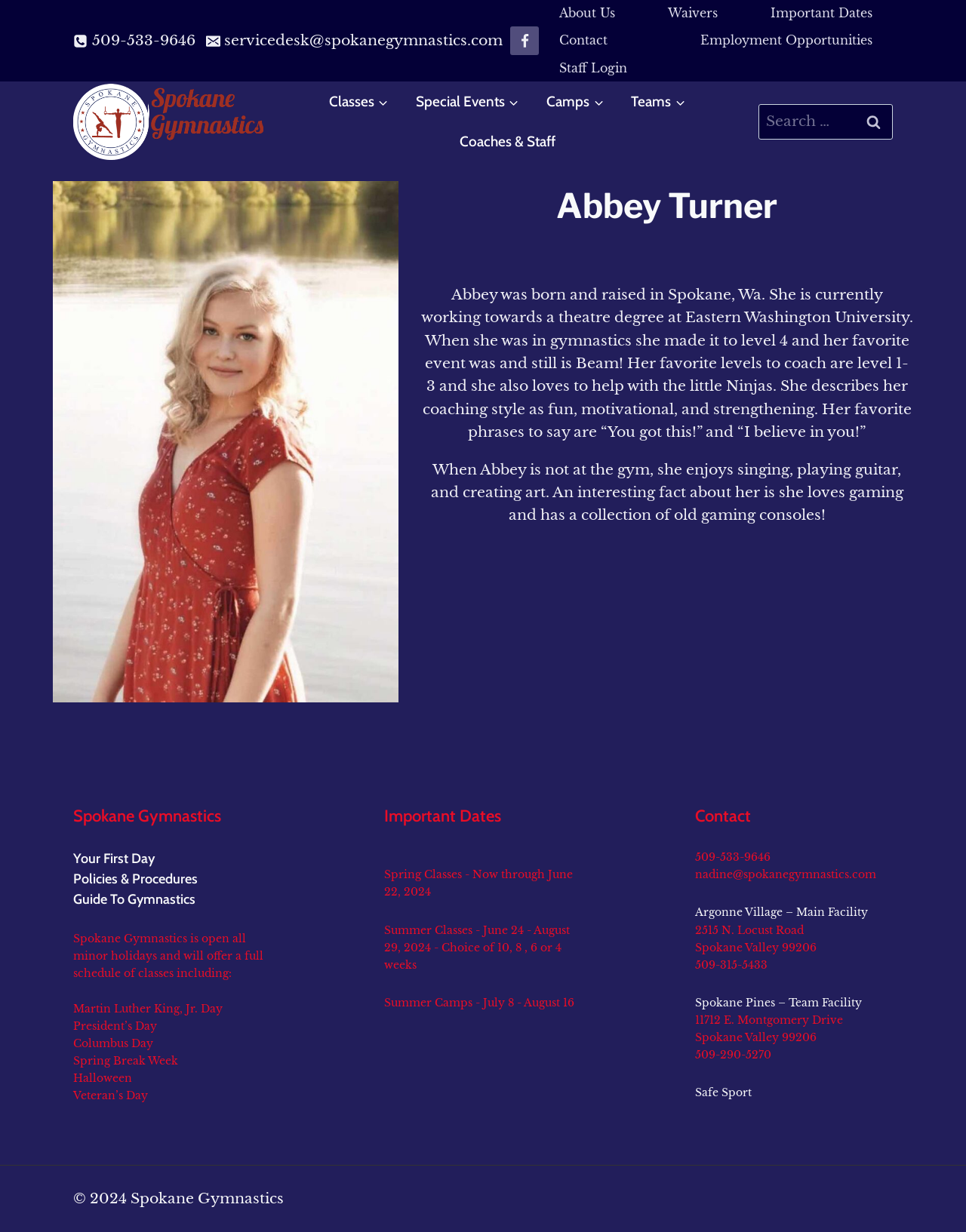Please locate the bounding box coordinates of the element that needs to be clicked to achieve the following instruction: "Learn more about Abbey Turner". The coordinates should be four float numbers between 0 and 1, i.e., [left, top, right, bottom].

[0.436, 0.147, 0.945, 0.188]